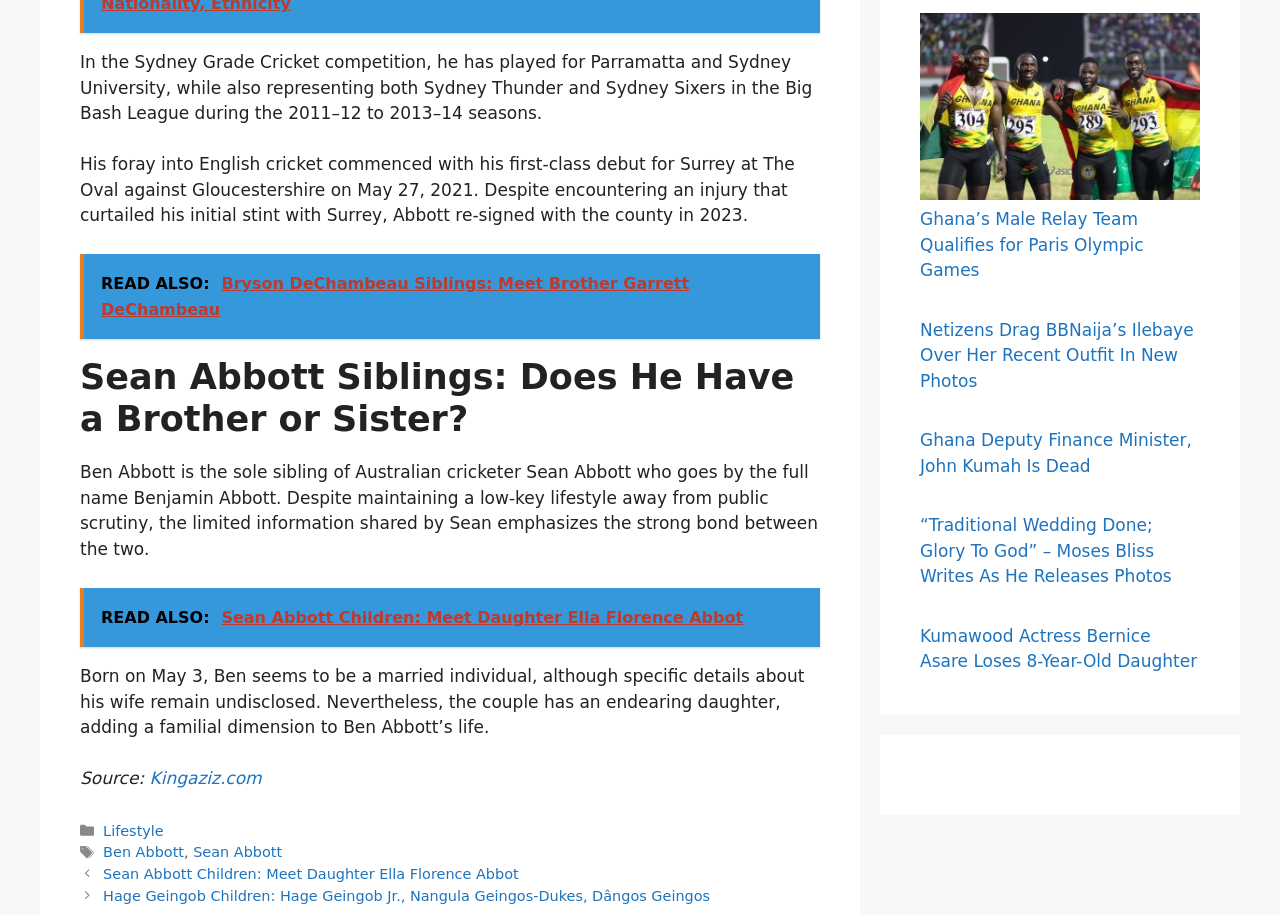What is Ben Abbott's occupation?
Using the image, provide a detailed and thorough answer to the question.

The webpage does not explicitly mention Ben Abbott's occupation, although it provides information about his personal life and relationship with his brother Sean Abbott.